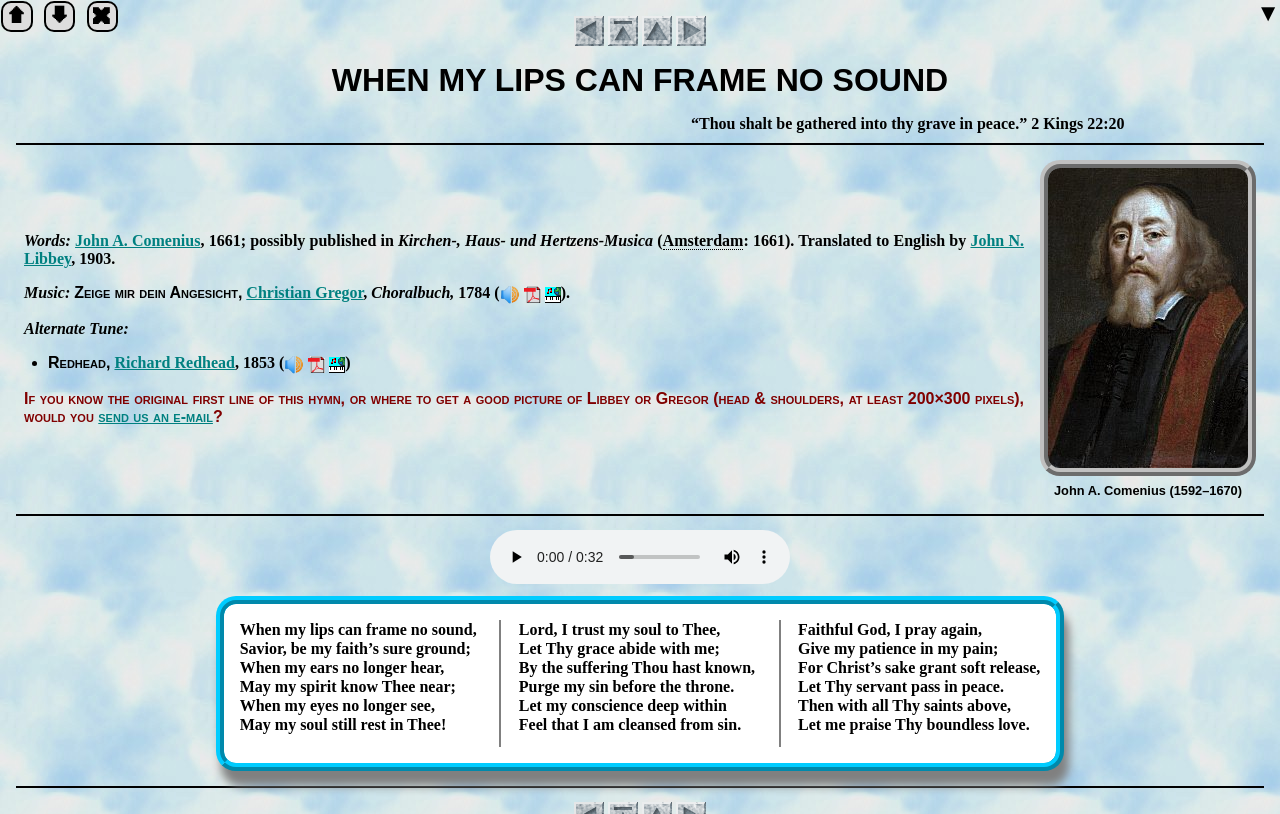What is the format of the downloadable score?
Please give a detailed and elaborate answer to the question.

The downloadable score is available in two formats: PDF and Noteworthy Composer, as indicated by the links 'Download score, PDF format' and 'Download score, Noteworthy Composer format'.